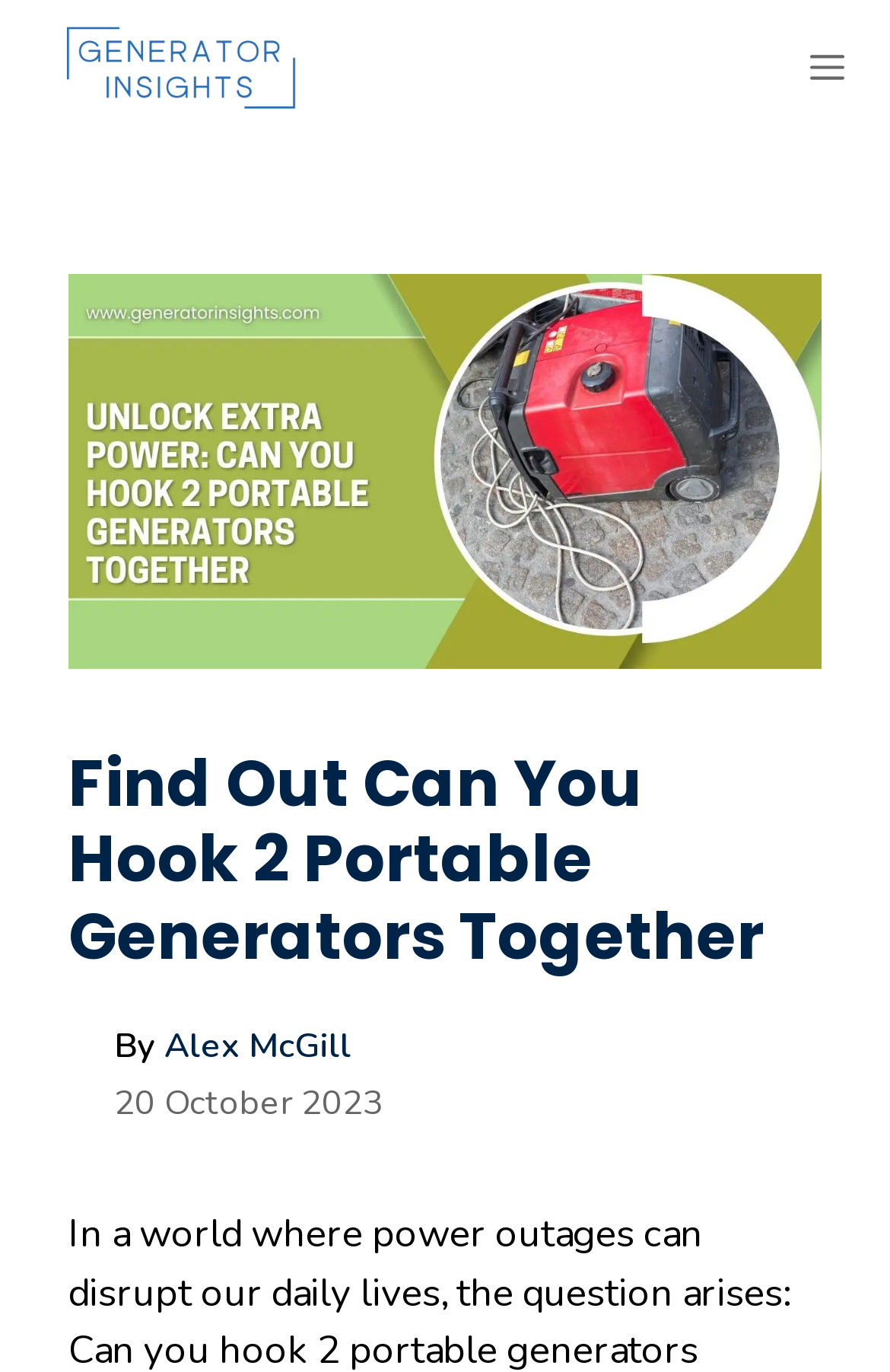Respond concisely with one word or phrase to the following query:
When was the article published?

20 October 2023